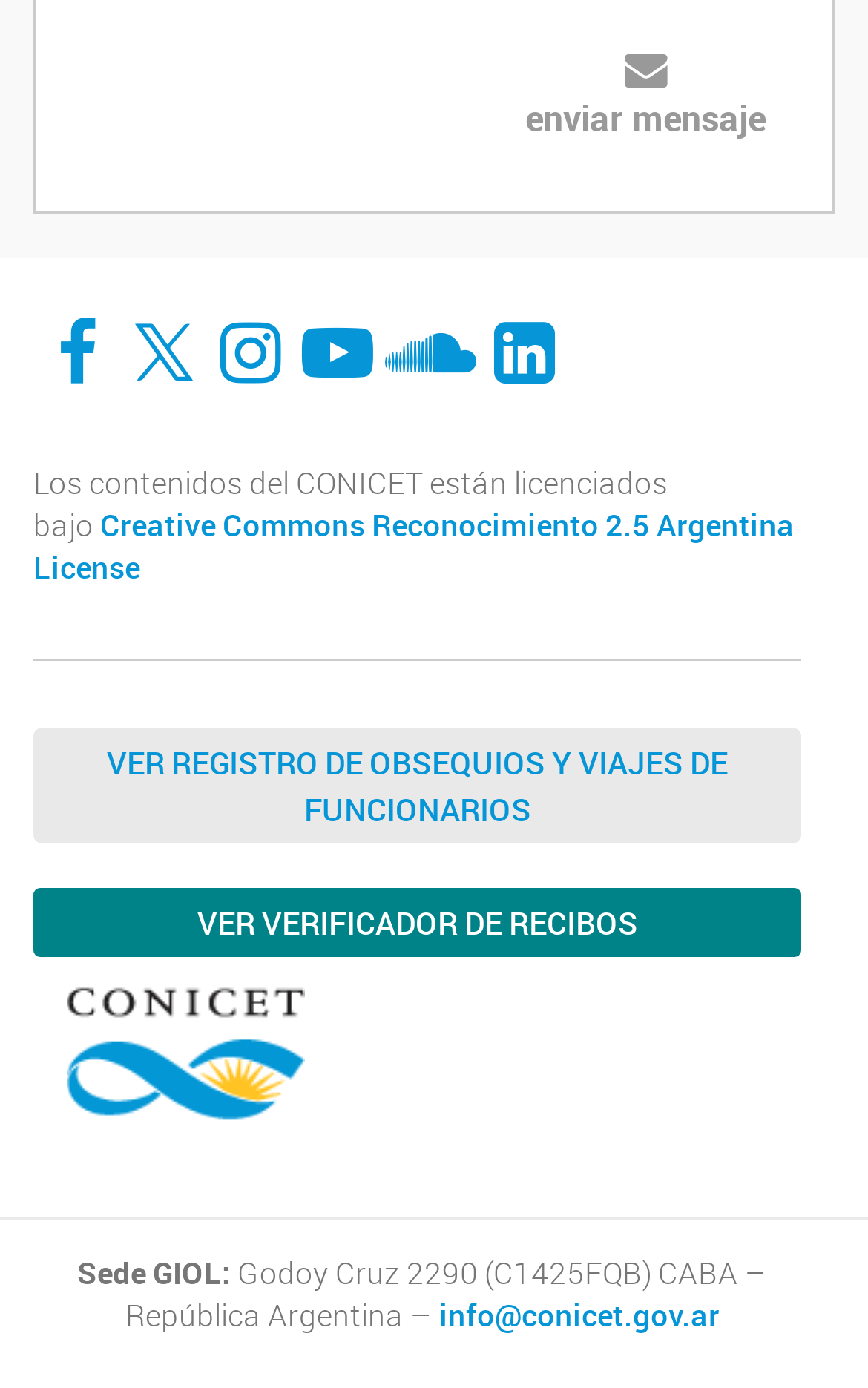Find the bounding box coordinates of the clickable region needed to perform the following instruction: "Send a message". The coordinates should be provided as four float numbers between 0 and 1, i.e., [left, top, right, bottom].

[0.605, 0.067, 0.882, 0.102]